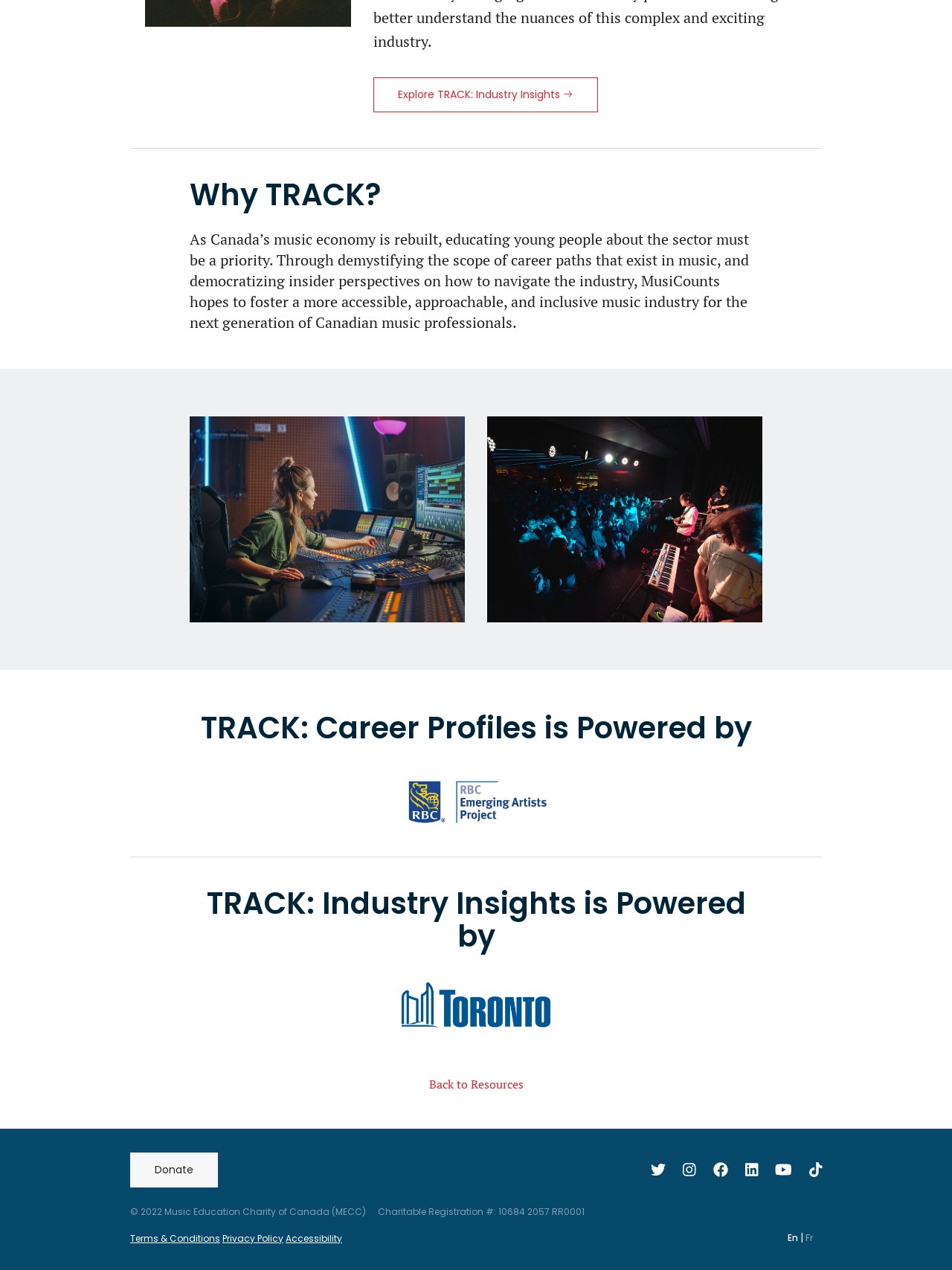Answer the following in one word or a short phrase: 
What is the charitable registration number of MECC?

10684 2057 RR0001